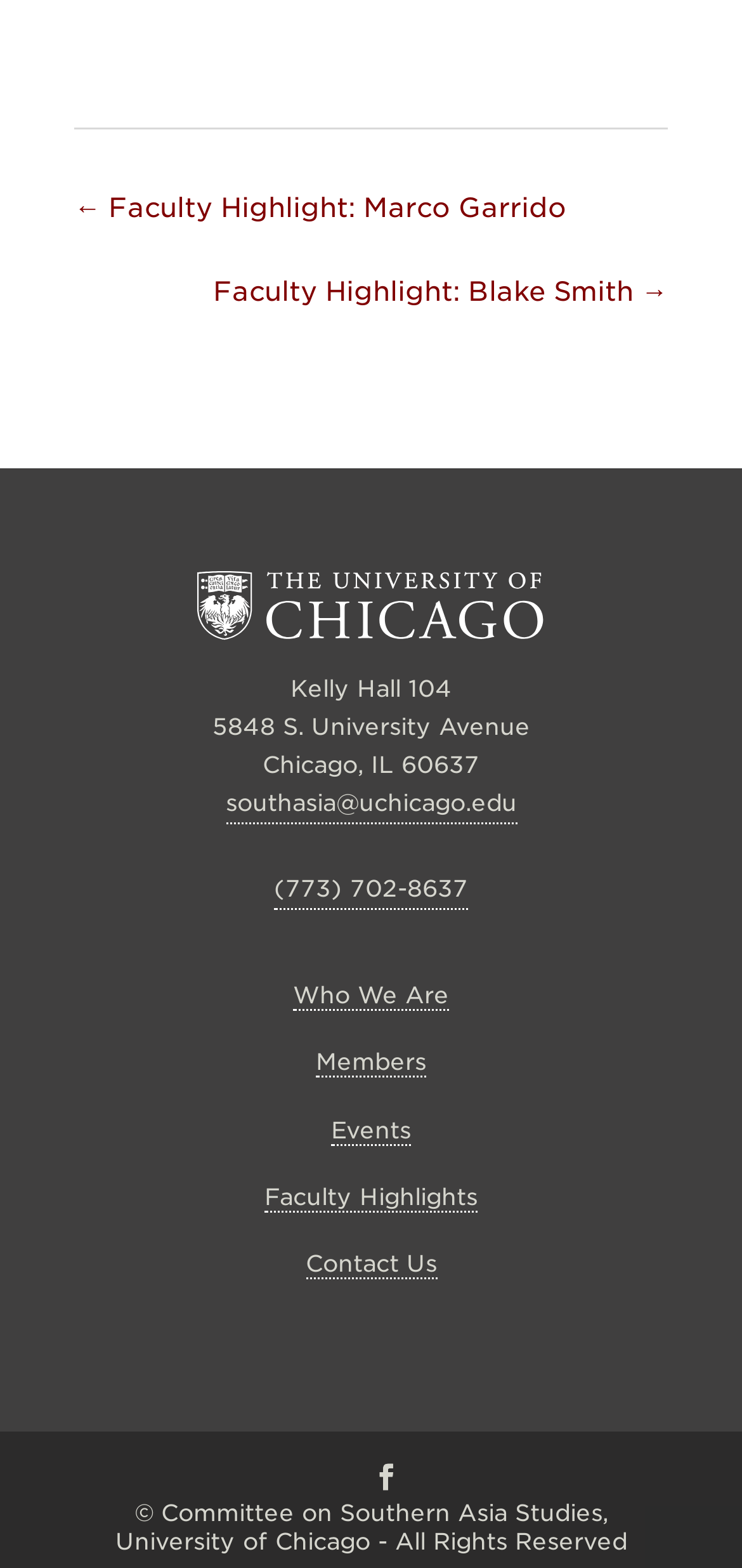Please find the bounding box coordinates in the format (top-left x, top-left y, bottom-right x, bottom-right y) for the given element description. Ensure the coordinates are floating point numbers between 0 and 1. Description: ← Faculty Highlight: Marco Garrido

[0.1, 0.119, 0.764, 0.148]